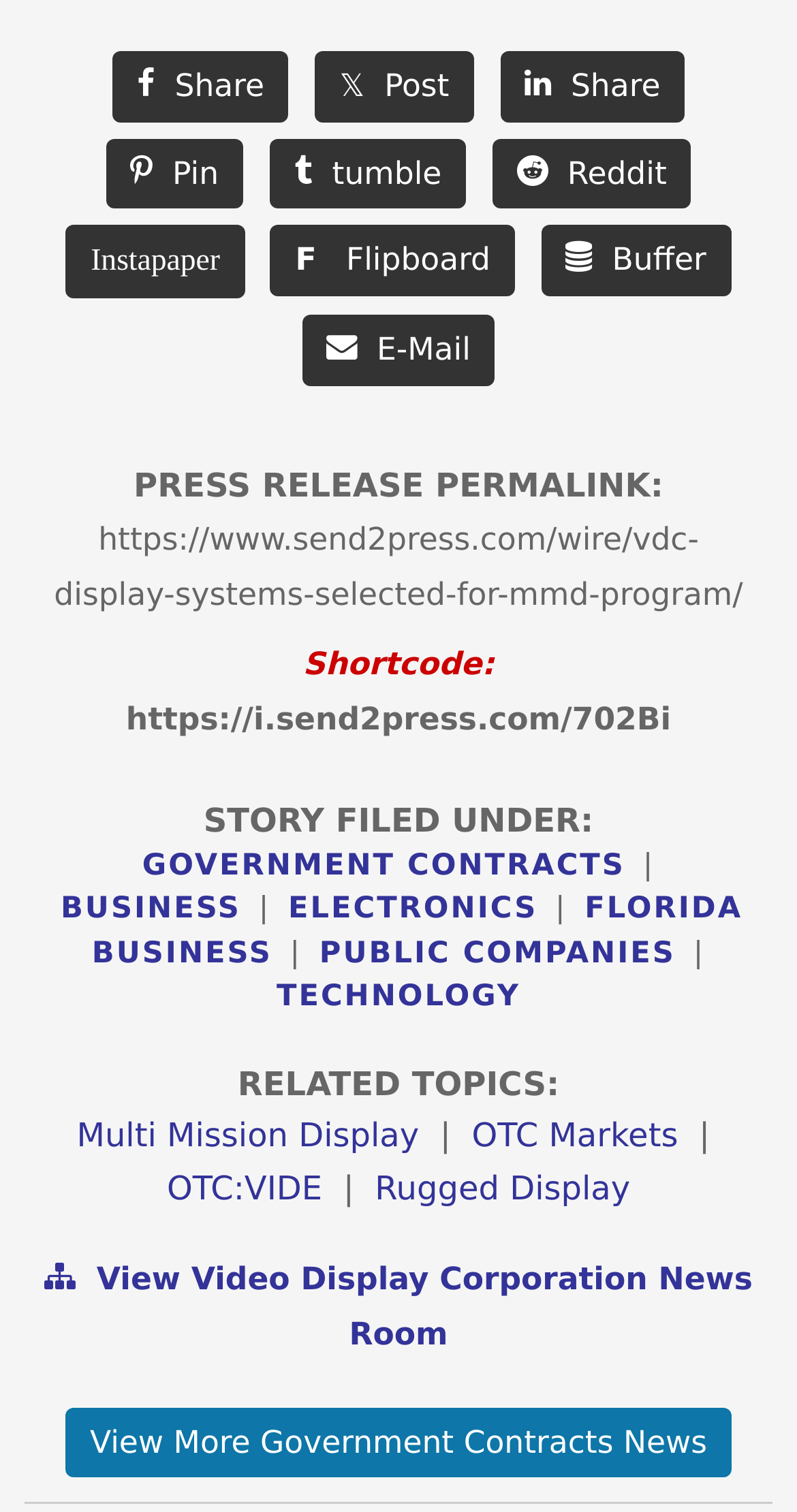What is the topic related to 'Multi Mission Display'?
Provide a detailed answer to the question, using the image to inform your response.

I found the related topic by looking at the links under the 'RELATED TOPICS:' heading. The topic 'Rugged Display' is listed as a link next to 'Multi Mission Display'.